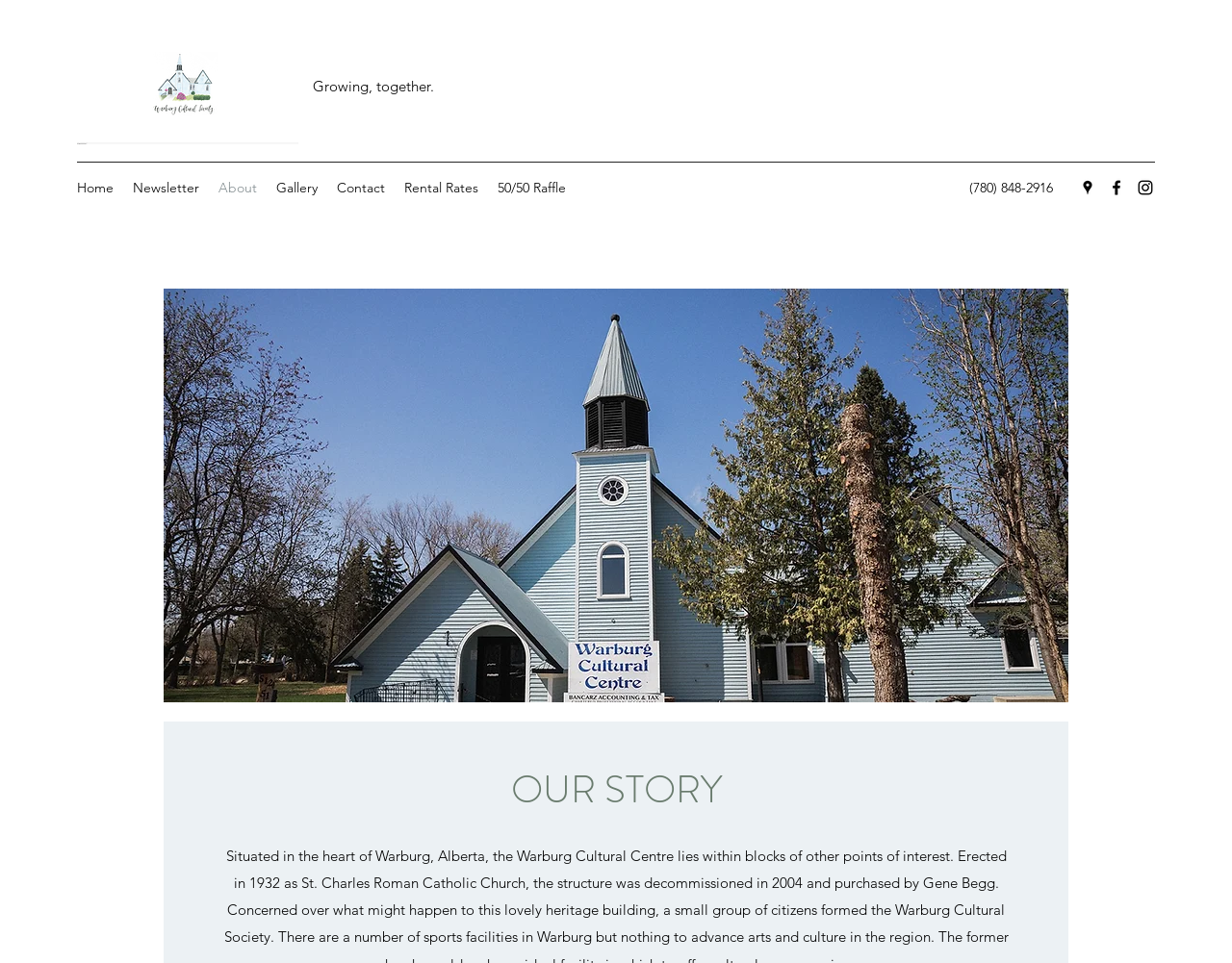Please provide the bounding box coordinates for the element that needs to be clicked to perform the instruction: "Visit the 'CASH ONLY DEALS' page". The coordinates must consist of four float numbers between 0 and 1, formatted as [left, top, right, bottom].

None